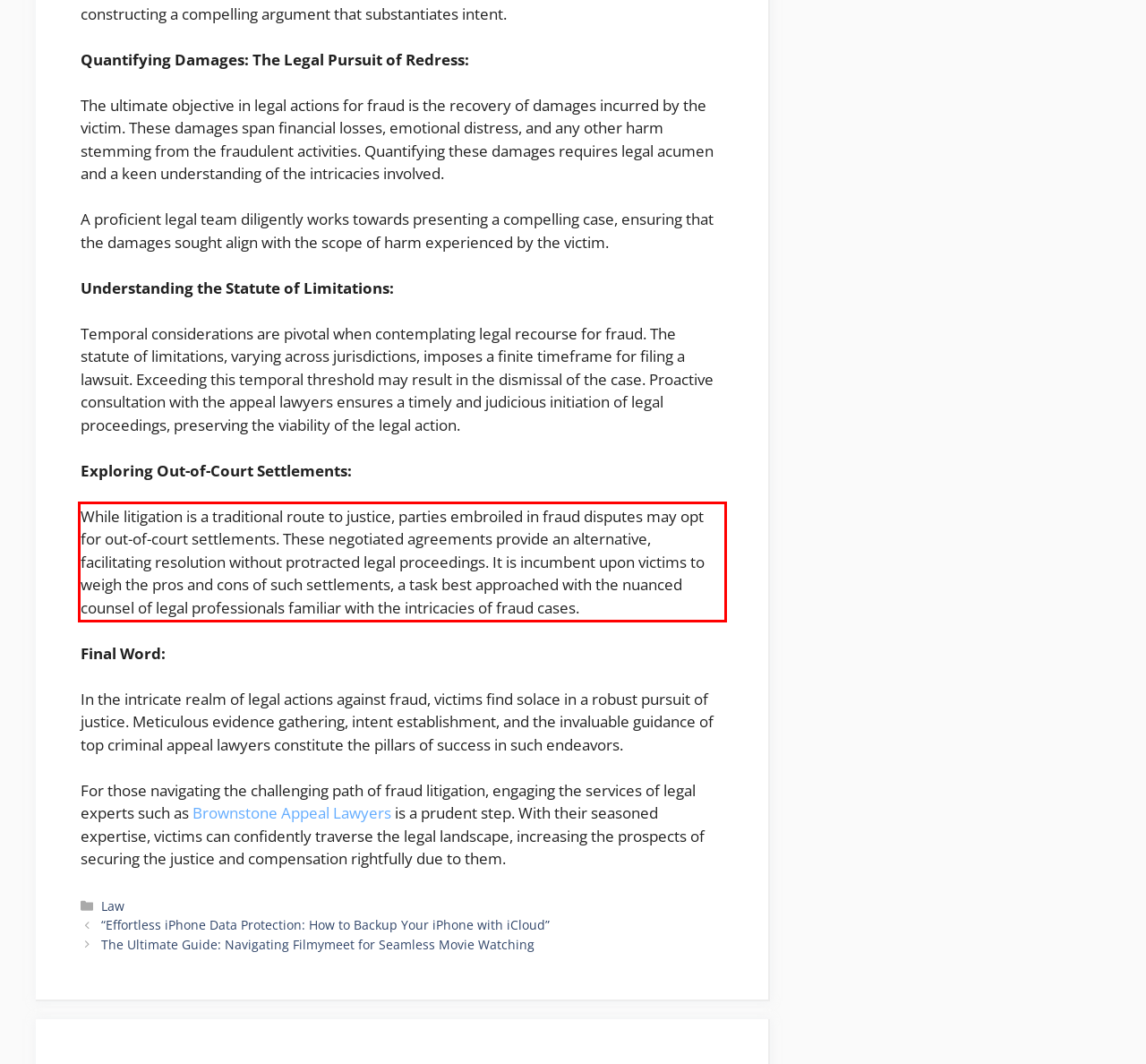The screenshot provided shows a webpage with a red bounding box. Apply OCR to the text within this red bounding box and provide the extracted content.

While litigation is a traditional route to justice, parties embroiled in fraud disputes may opt for out-of-court settlements. These negotiated agreements provide an alternative, facilitating resolution without protracted legal proceedings. It is incumbent upon victims to weigh the pros and cons of such settlements, a task best approached with the nuanced counsel of legal professionals familiar with the intricacies of fraud cases.